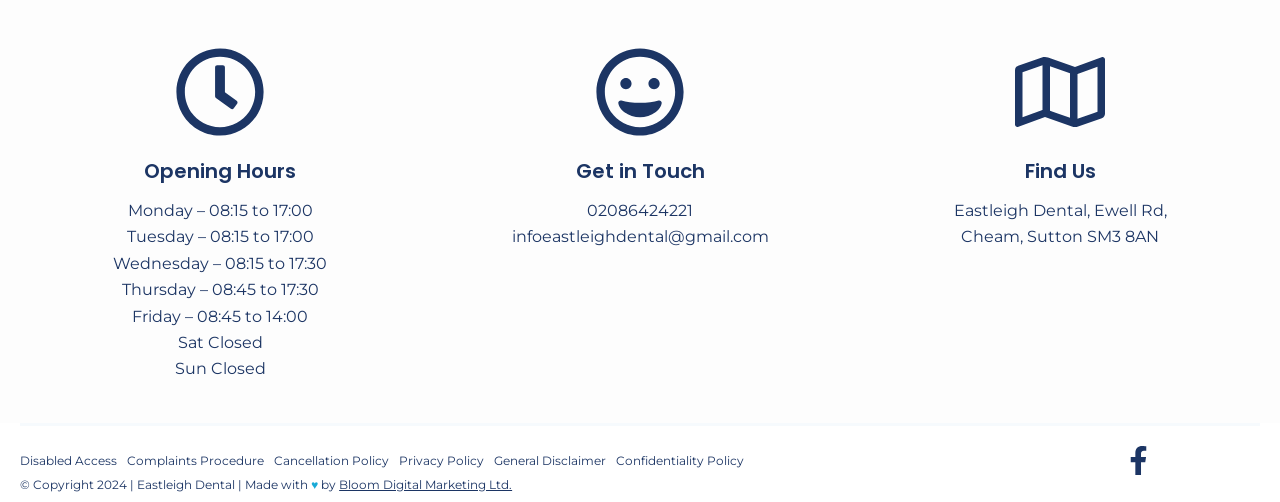Please identify the bounding box coordinates of the clickable area that will allow you to execute the instruction: "Learn about the complaints procedure".

[0.099, 0.906, 0.206, 0.93]